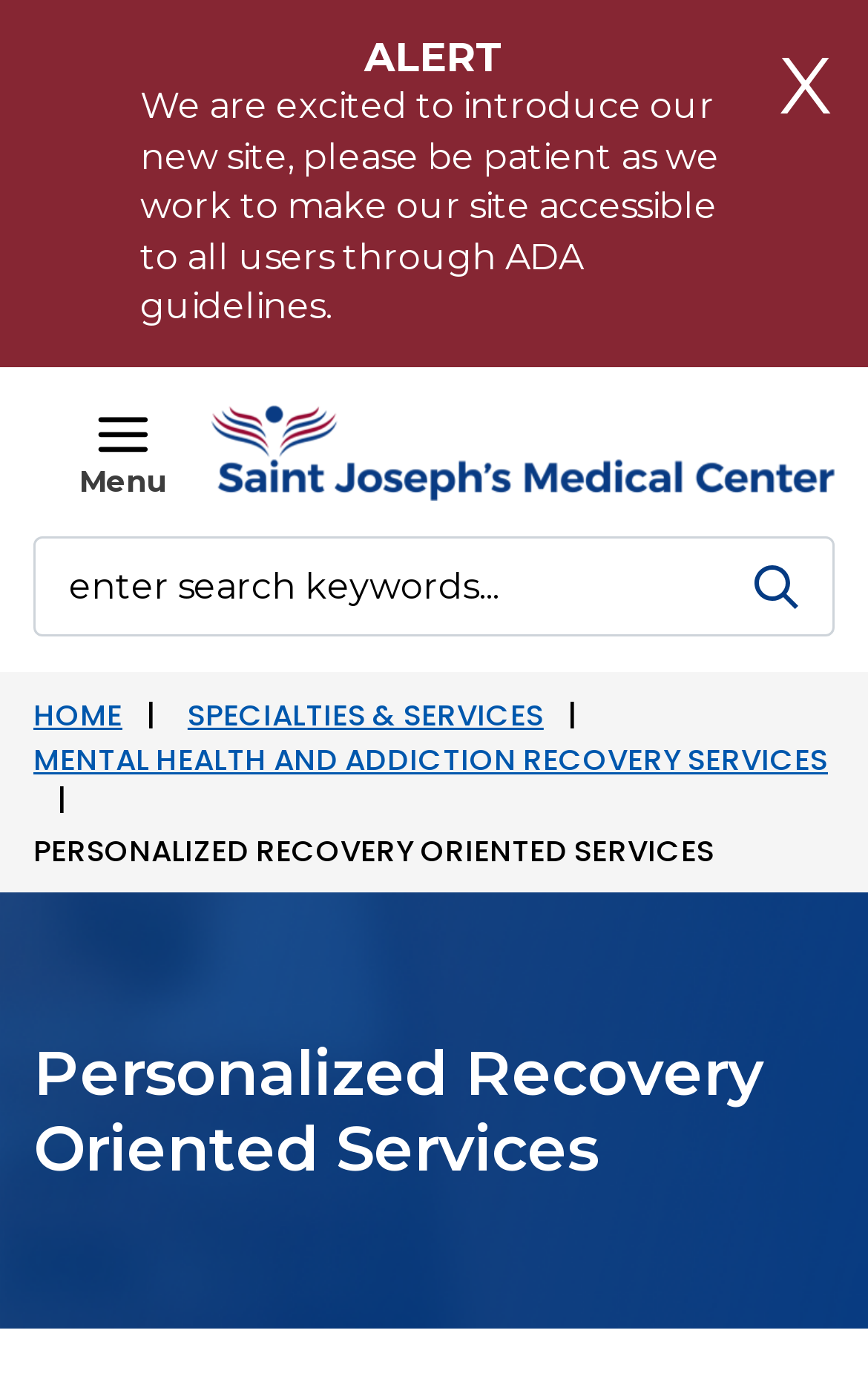Articulate a detailed summary of the webpage's content and design.

The webpage is for Saint Joseph's, a medical center that offers personalized recovery oriented services. At the top of the page, there is an alert message that informs users about the website's ongoing development to meet ADA guidelines, accompanied by a "Close Homepage Alert" button on the right side. Below the alert, there is a "Menu" button on the left and a logo of Saint Joseph's Medical Center on the right.

In the middle of the page, there is a search bar with a "Search" button on the right side. Above the search bar, there is a navigation menu with links to "HOME", "SPECIALTIES & SERVICES", and "MENTAL HEALTH AND ADDICTION RECOVERY SERVICES". The link to "MENTAL HEALTH AND ADDICTION RECOVERY SERVICES" is the longest and spans almost the entire width of the page.

Below the navigation menu, there is a heading that reads "Personalized Recovery Oriented Services", which is centered on the page. There are no images on the page except for the Saint Joseph's Medical Center logo.